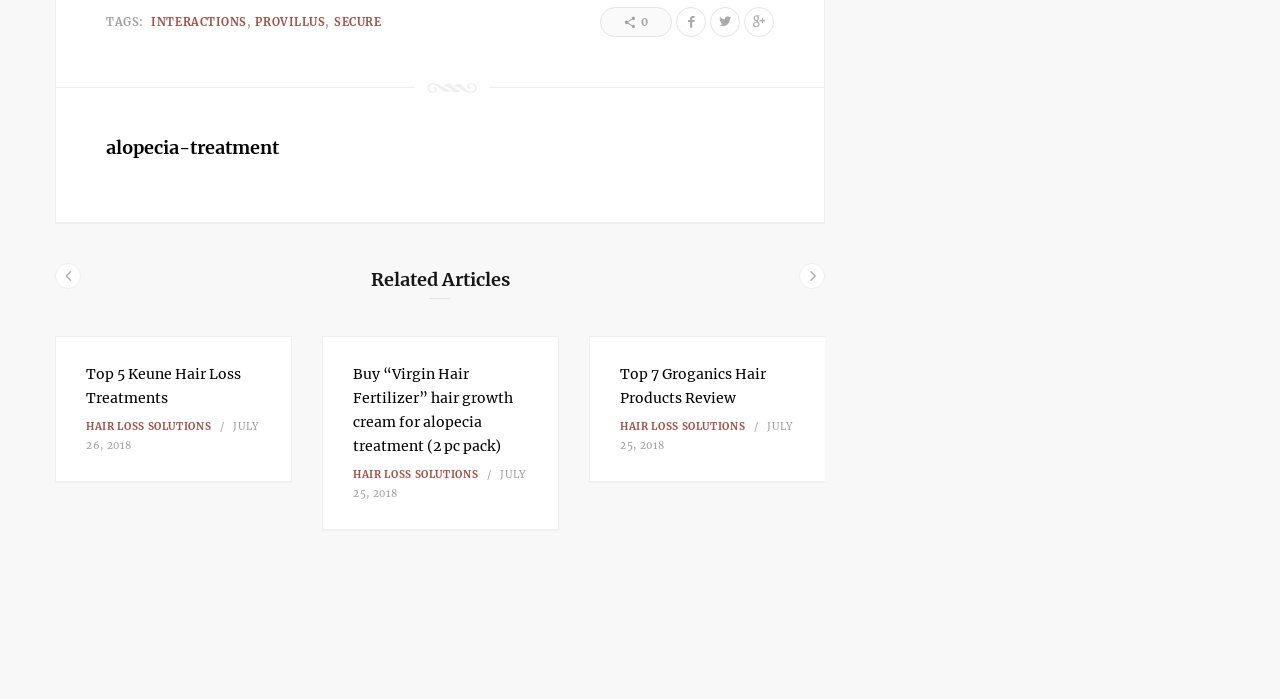What is the purpose of the links provided?
Please give a detailed and elaborate explanation in response to the question.

The purpose of the links provided can be determined by looking at the context in which they are provided. The links are provided under 'Related Articles' and seem to be related to hair loss solutions. Therefore, the purpose of the links is to allow users to read related articles.